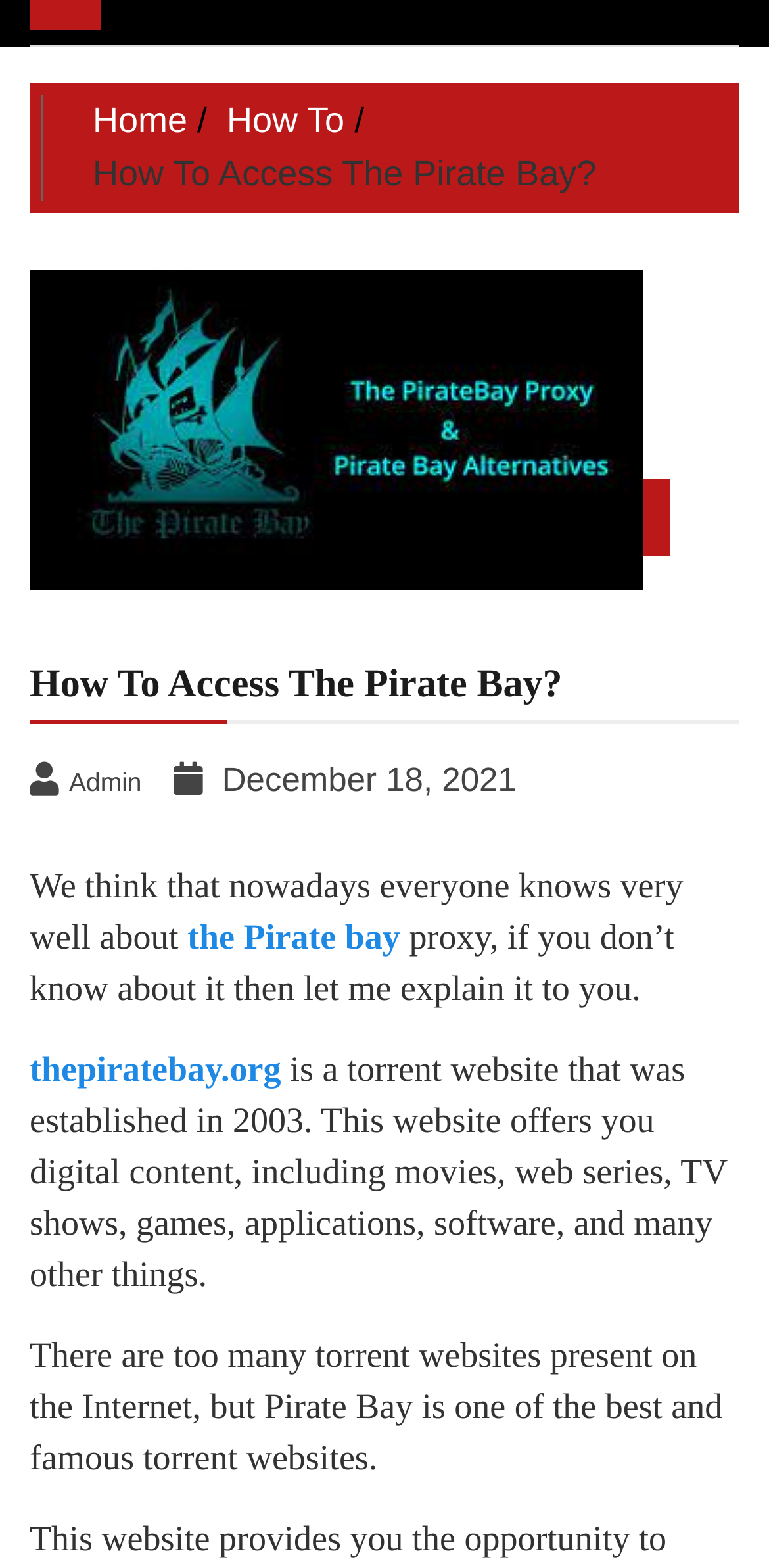Please predict the bounding box coordinates (top-left x, top-left y, bottom-right x, bottom-right y) for the UI element in the screenshot that fits the description: How To

[0.295, 0.064, 0.448, 0.089]